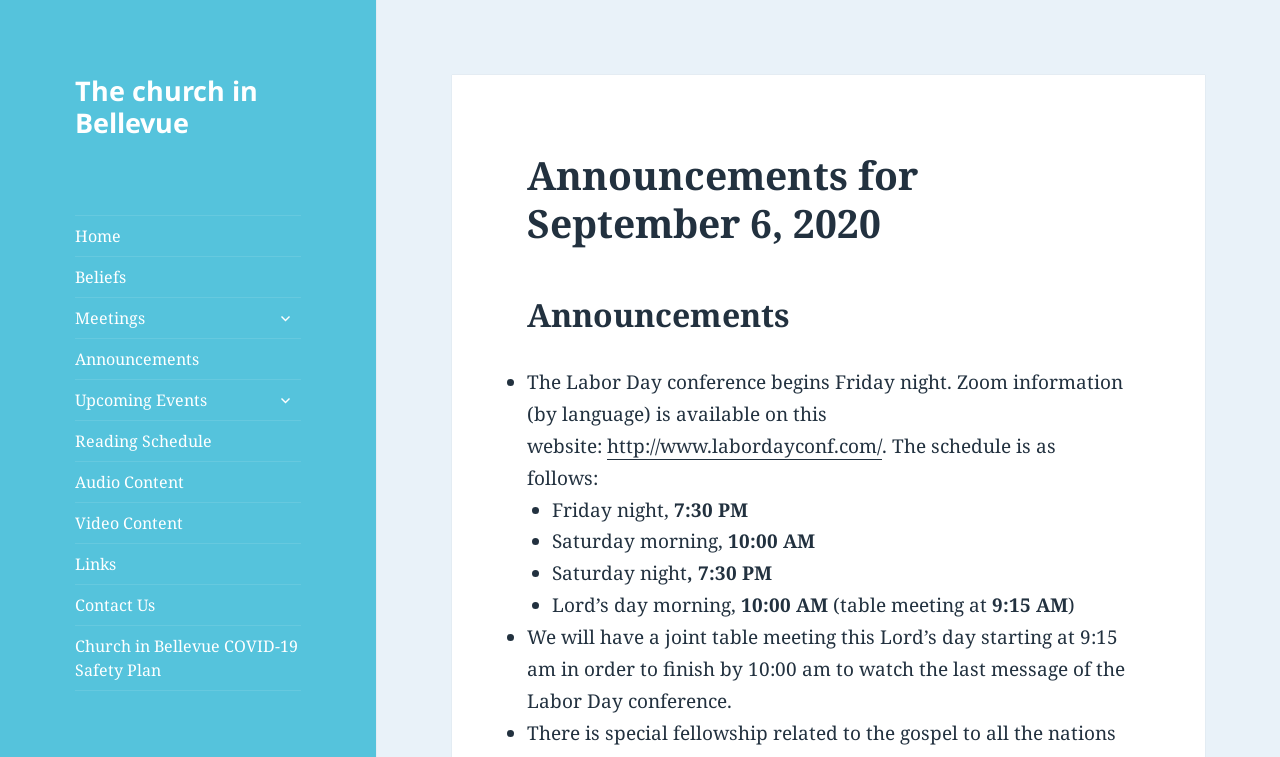Identify the bounding box coordinates for the element you need to click to achieve the following task: "Click the link to the Labor Day conference website". Provide the bounding box coordinates as four float numbers between 0 and 1, in the form [left, top, right, bottom].

[0.474, 0.571, 0.689, 0.607]